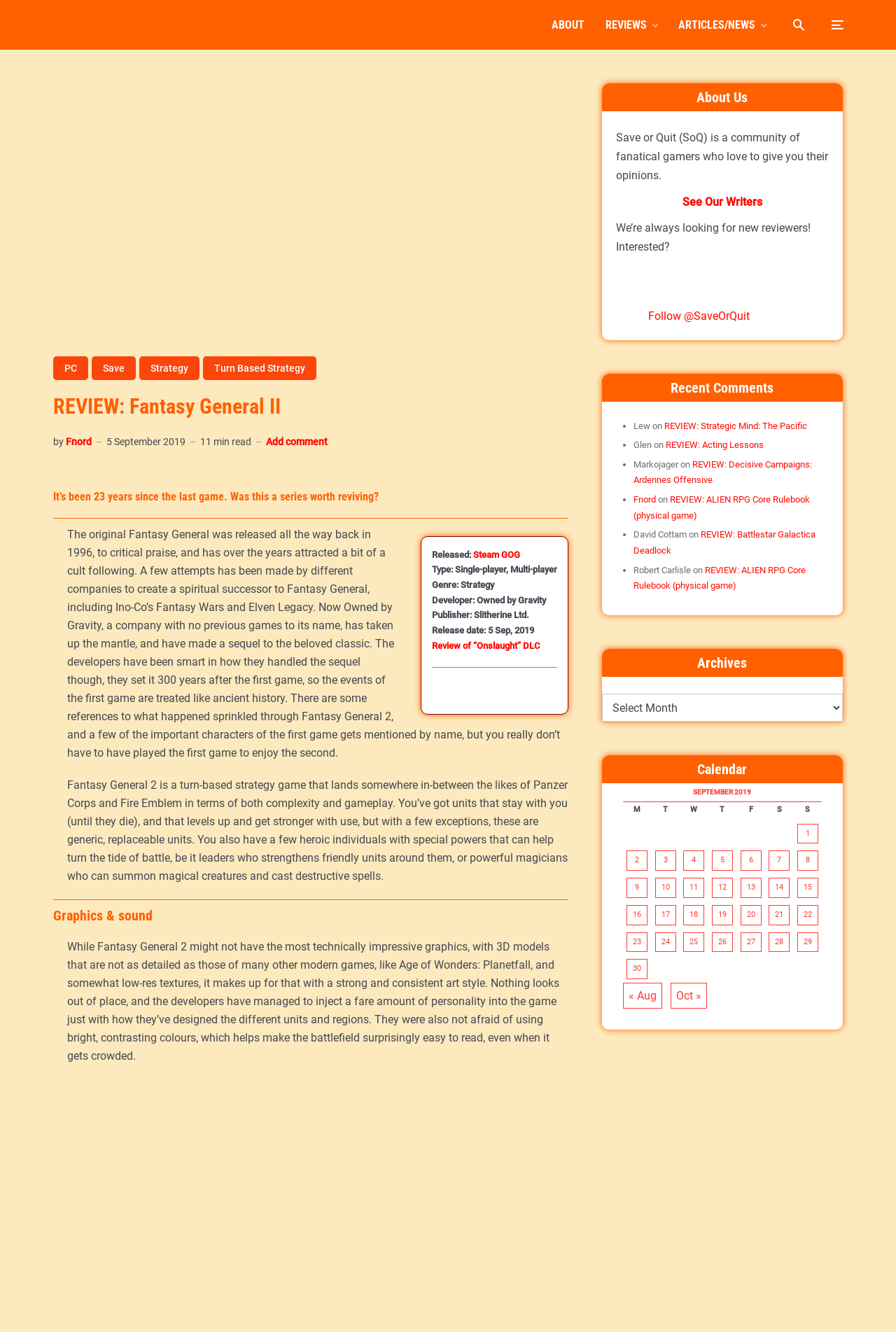Please identify the bounding box coordinates of the region to click in order to complete the given instruction: "Click on the 'See Our Writers' link". The coordinates should be four float numbers between 0 and 1, i.e., [left, top, right, bottom].

[0.762, 0.146, 0.851, 0.156]